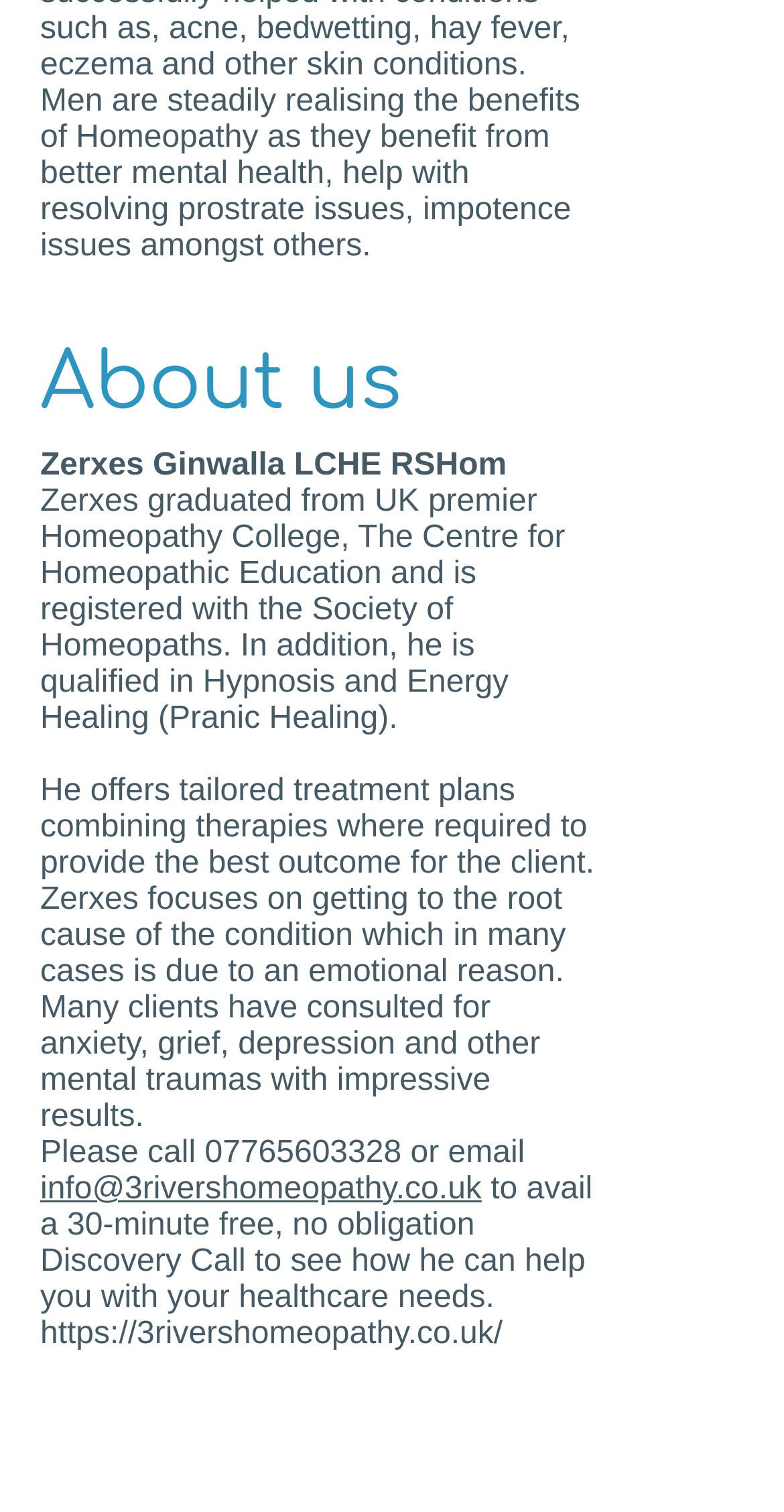Can you give a detailed response to the following question using the information from the image? What is the email address to contact for a Discovery Call?

The email address to contact for a Discovery Call is mentioned in the link element with ID 241, which is 'info@3rivershomeopathy.co.uk'. This is found in the section where it says 'or email' followed by the email address.